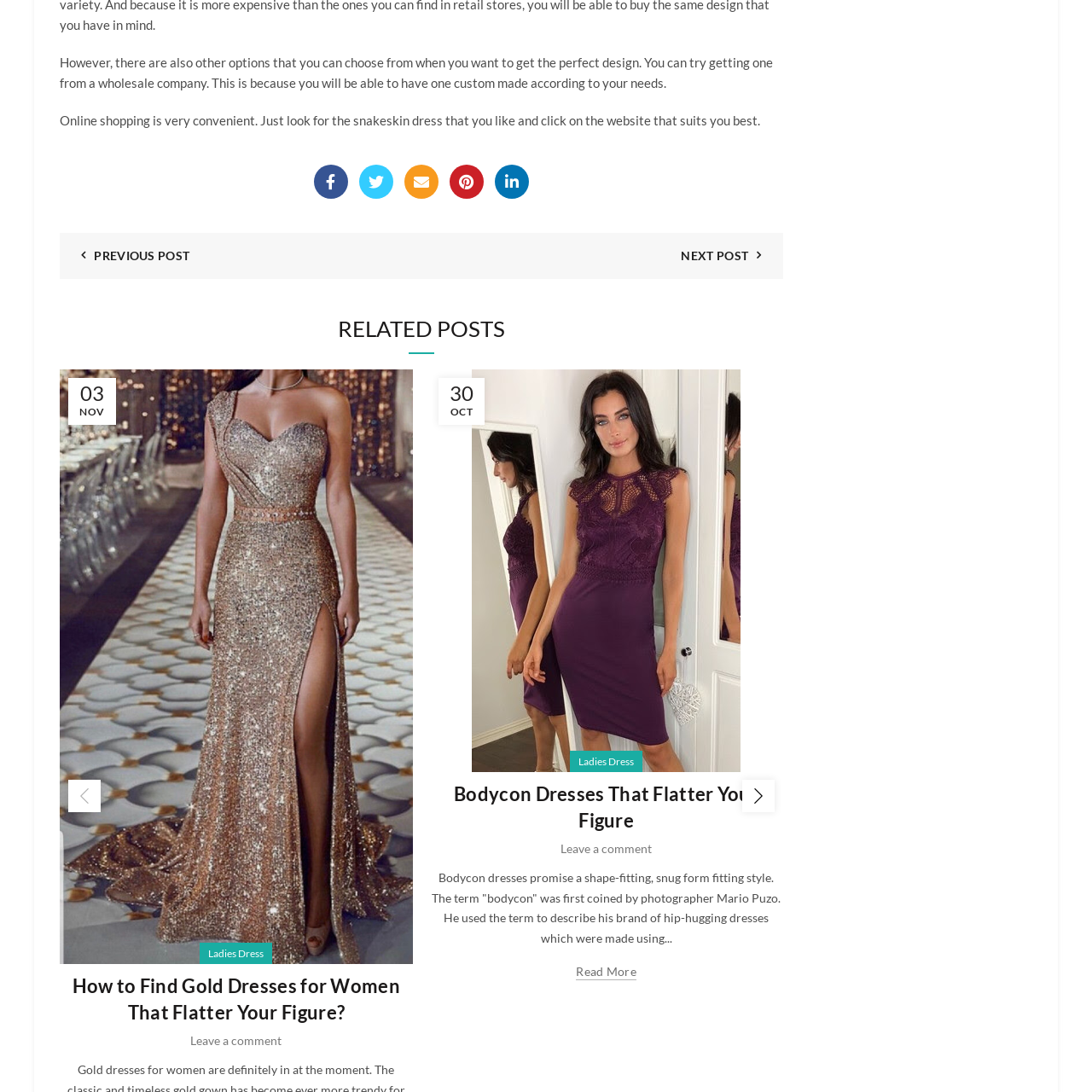What is the purpose of the blog post?
Direct your attention to the image marked by the red bounding box and answer the question with a single word or phrase.

To help readers find perfect attire